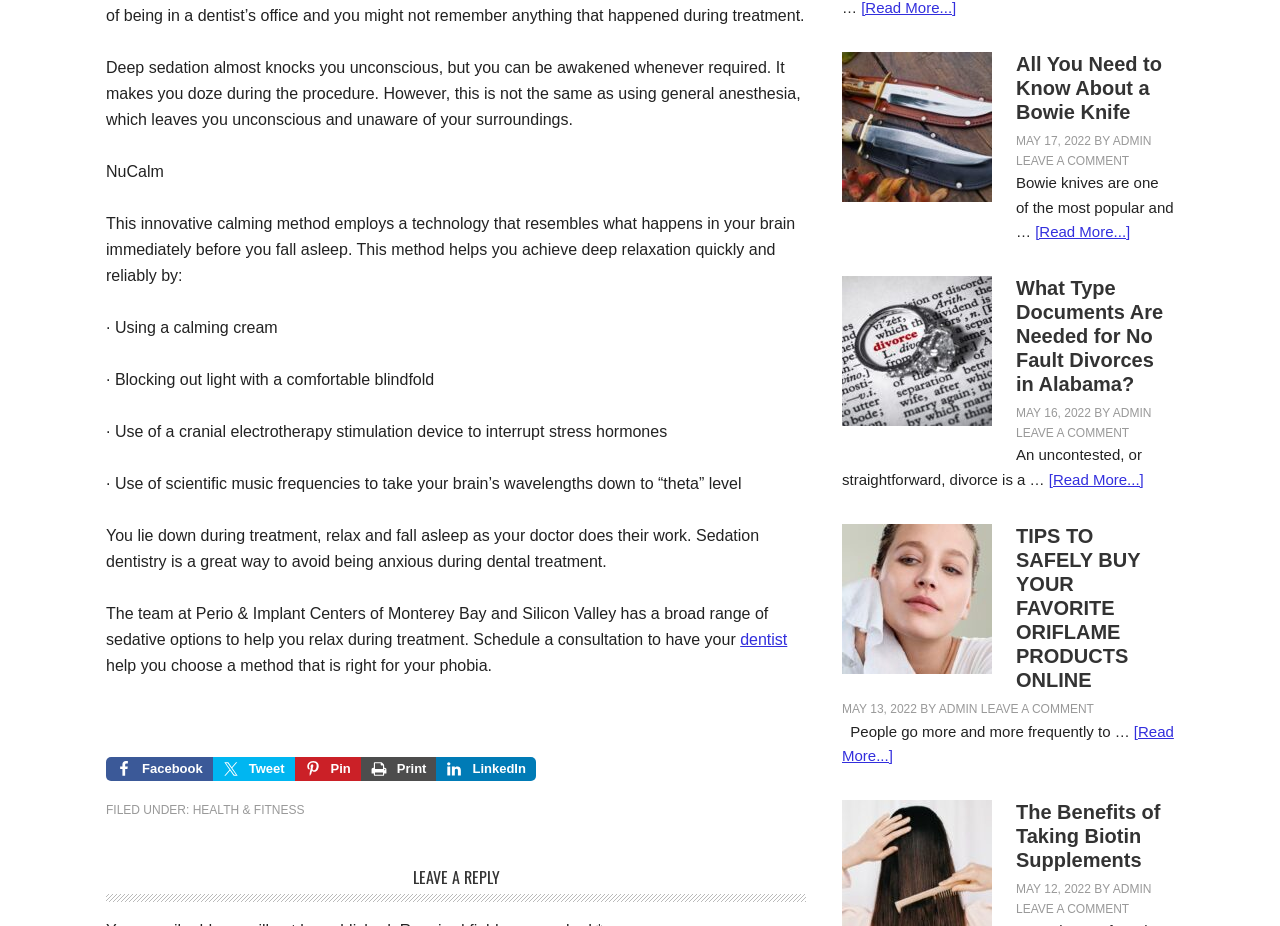Locate the bounding box coordinates of the element you need to click to accomplish the task described by this instruction: "Read more about All You Need to Know About a Bowie Knife".

[0.809, 0.241, 0.883, 0.259]